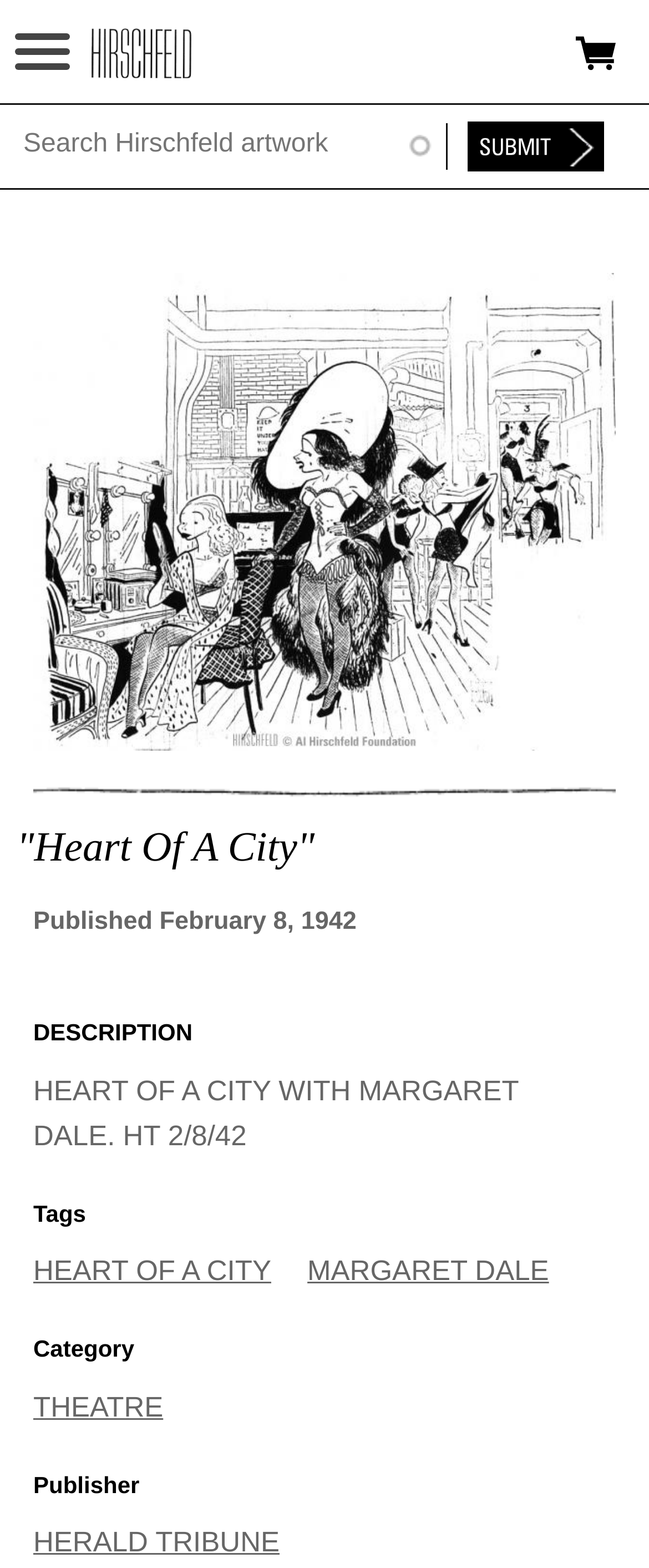Can you specify the bounding box coordinates for the region that should be clicked to fulfill this instruction: "Search Hirschfeld artwork".

[0.026, 0.079, 0.669, 0.107]